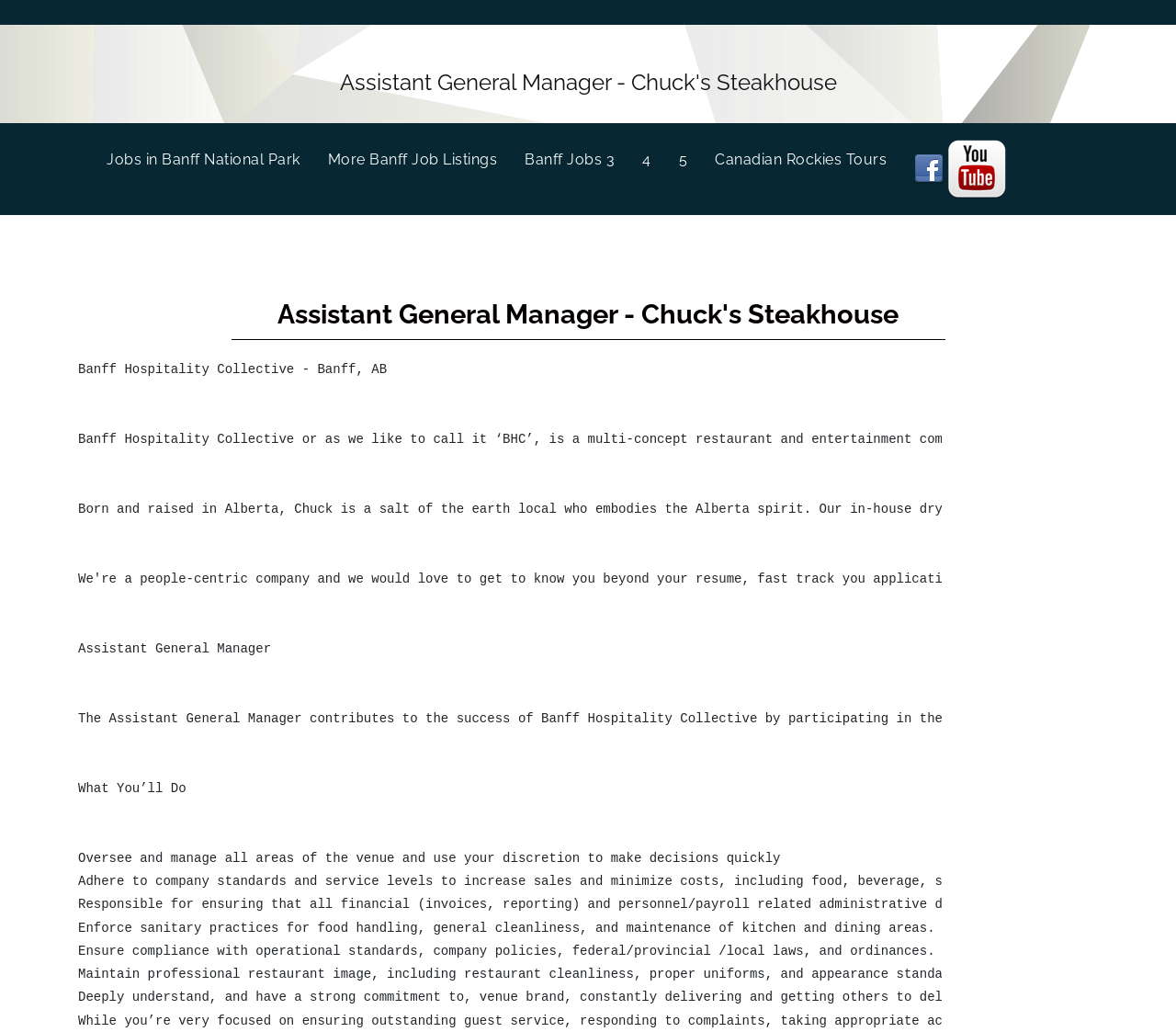What is the topic of the image on the right?
Please provide a detailed and comprehensive answer to the question.

The image on the right has a caption 'Wildlife on Video' which suggests that the image is related to wildlife videos.